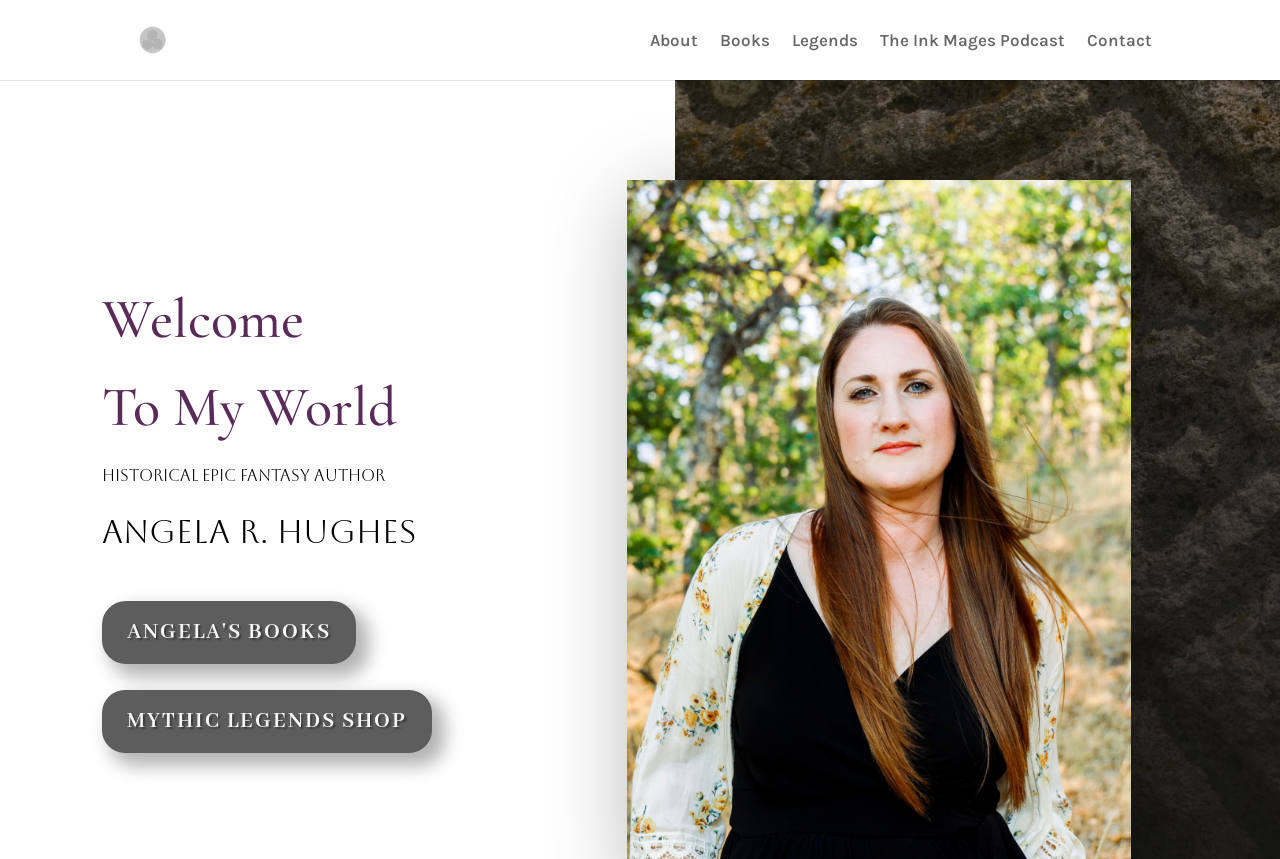Highlight the bounding box coordinates of the element you need to click to perform the following instruction: "view Angela's books."

[0.08, 0.7, 0.278, 0.773]